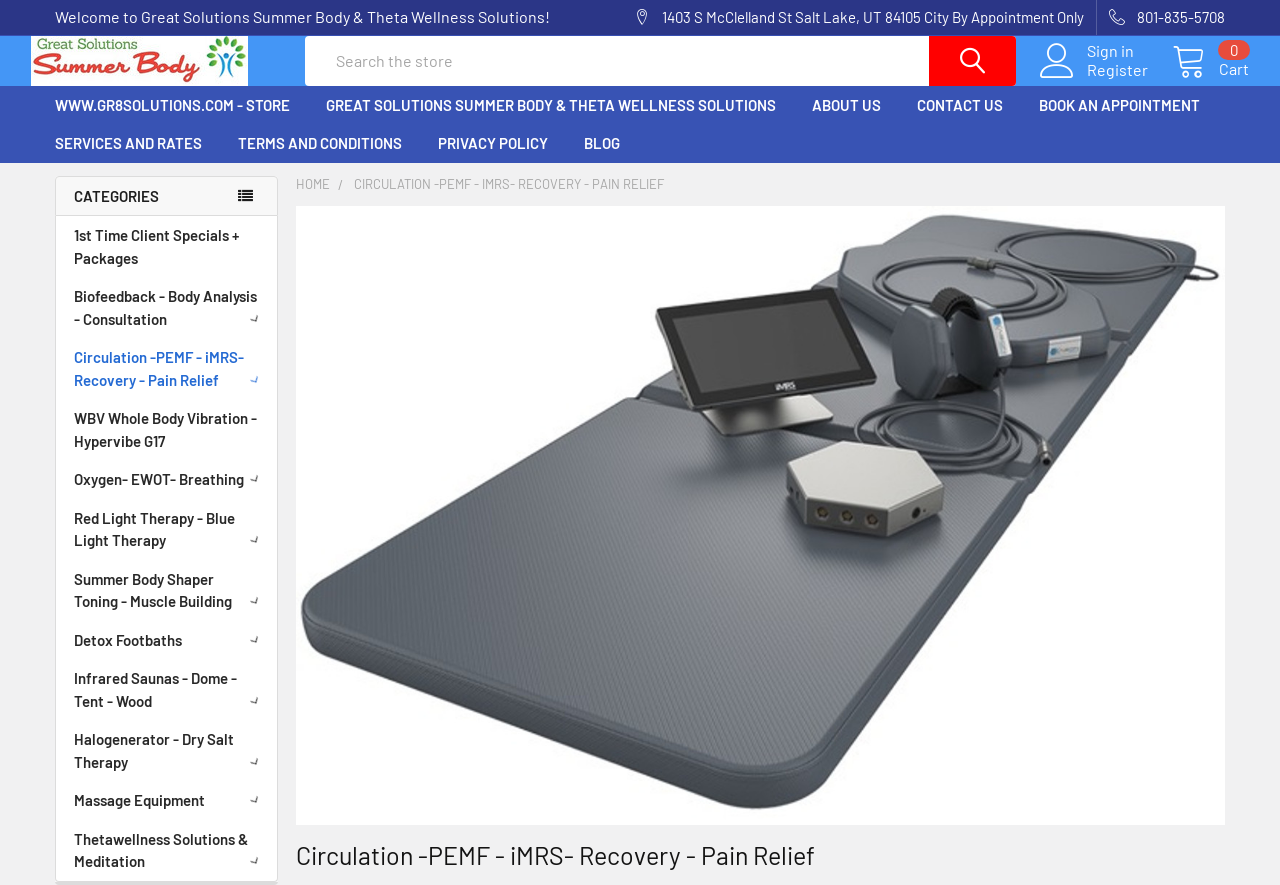Determine the bounding box coordinates of the clickable region to execute the instruction: "search pictures". The coordinates should be four float numbers between 0 and 1, denoted as [left, top, right, bottom].

None